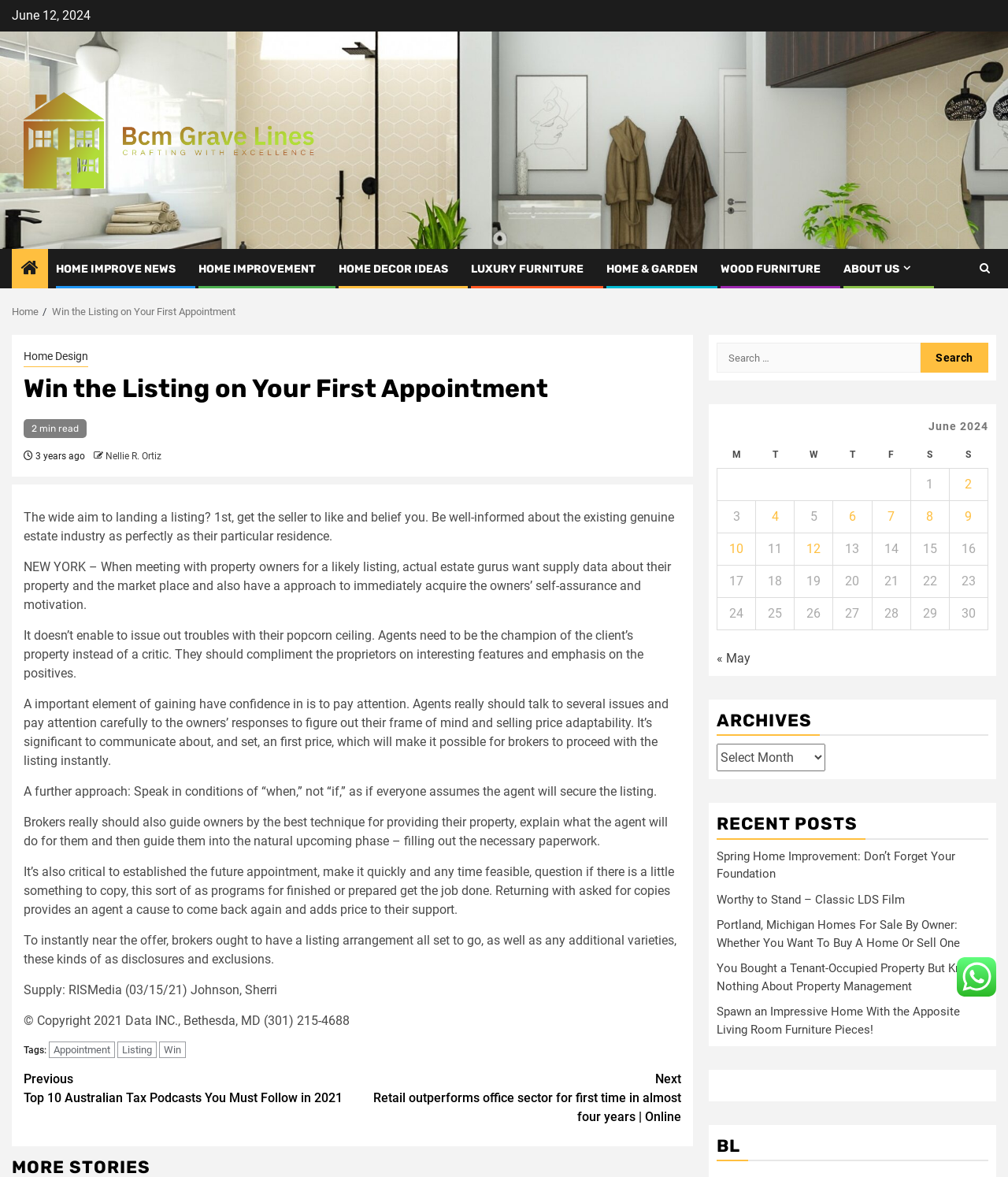Identify the bounding box coordinates necessary to click and complete the given instruction: "View Portfolio".

None